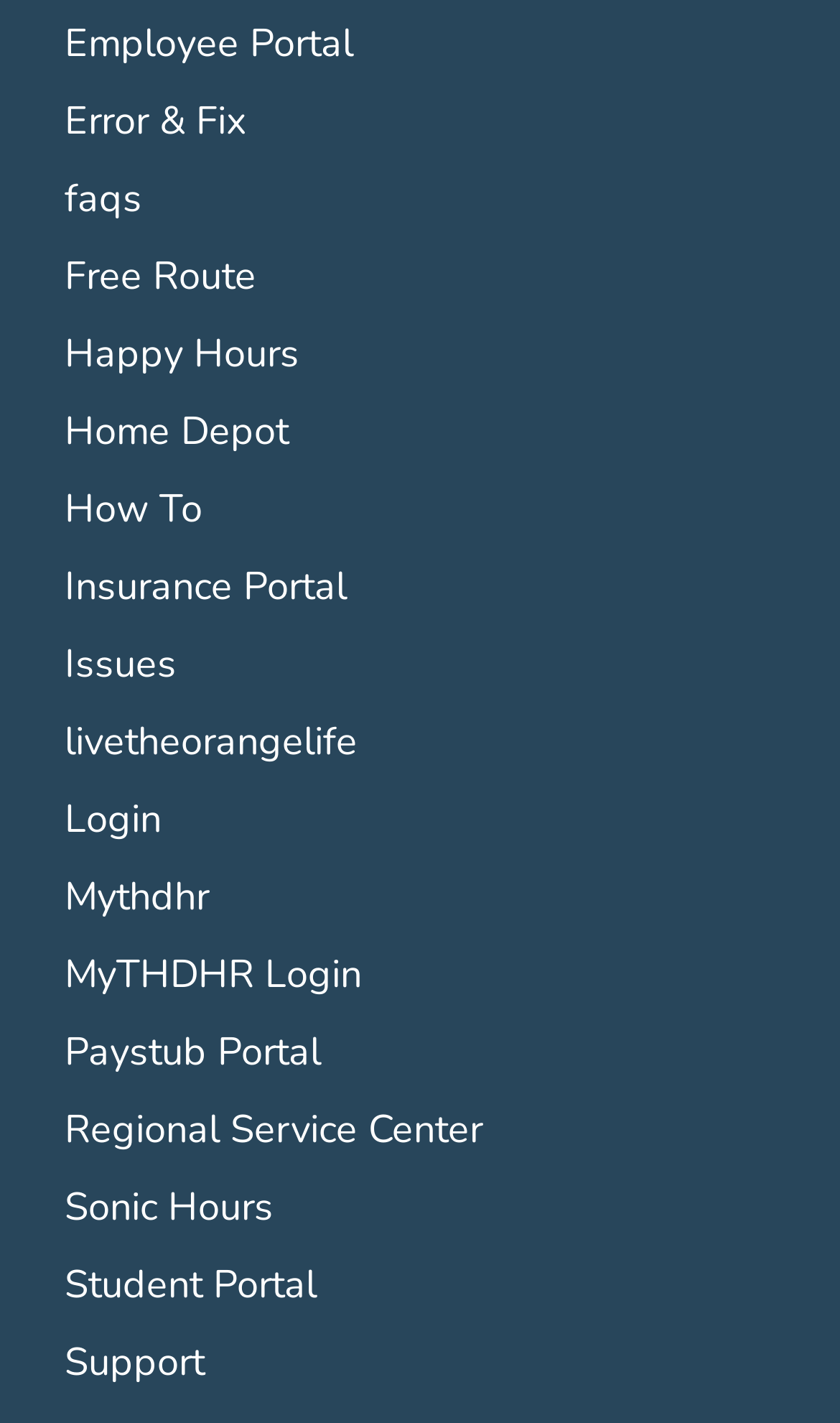Give a concise answer using one word or a phrase to the following question:
How many links are there on the webpage?

17